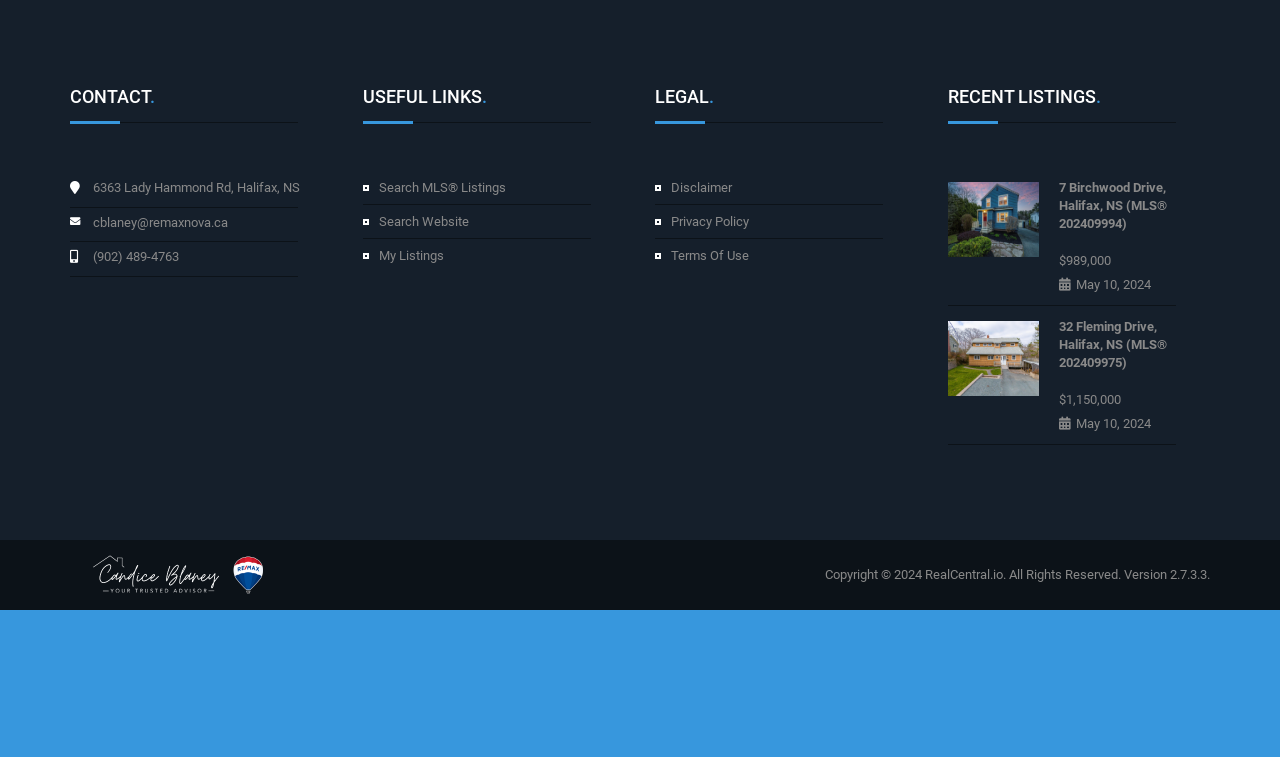Create an in-depth description of the webpage, covering main sections.

This webpage appears to be a real estate agent's contact page. At the top, there is a section with the agent's contact information, including their address, email, and phone number. Below this, there are three main sections: "USEFUL LINKS", "LEGAL", and "RECENT LISTINGS".

The "USEFUL LINKS" section contains three links: "Search MLS® Listings", "Search Website", and "My Listings". The "LEGAL" section has three links as well: "Disclaimer", "Privacy Policy", and "Terms Of Use".

The "RECENT LISTINGS" section showcases two recent listings, each with an image, a link to the listing, the price, and the date listed. The listings are displayed side by side, with the images taking up most of the space.

At the bottom of the page, there is a footer section with the agent's image, a copyright notice, a link to "RealCentral.io", and a version number.

Overall, the webpage is organized and easy to navigate, with clear headings and concise text. The use of images and links makes it easy for users to find the information they need.